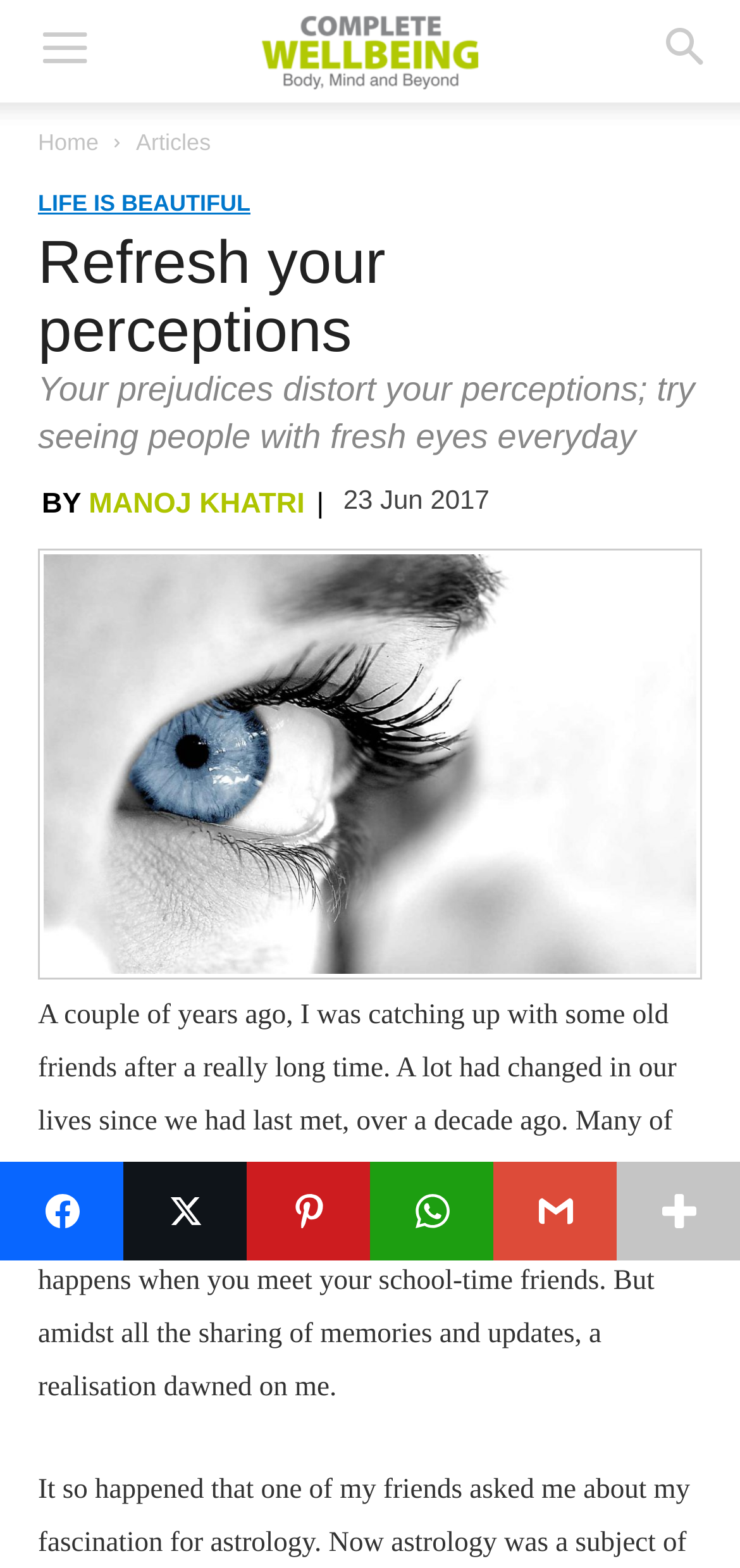Use one word or a short phrase to answer the question provided: 
What is the title of the article?

Refresh your perceptions